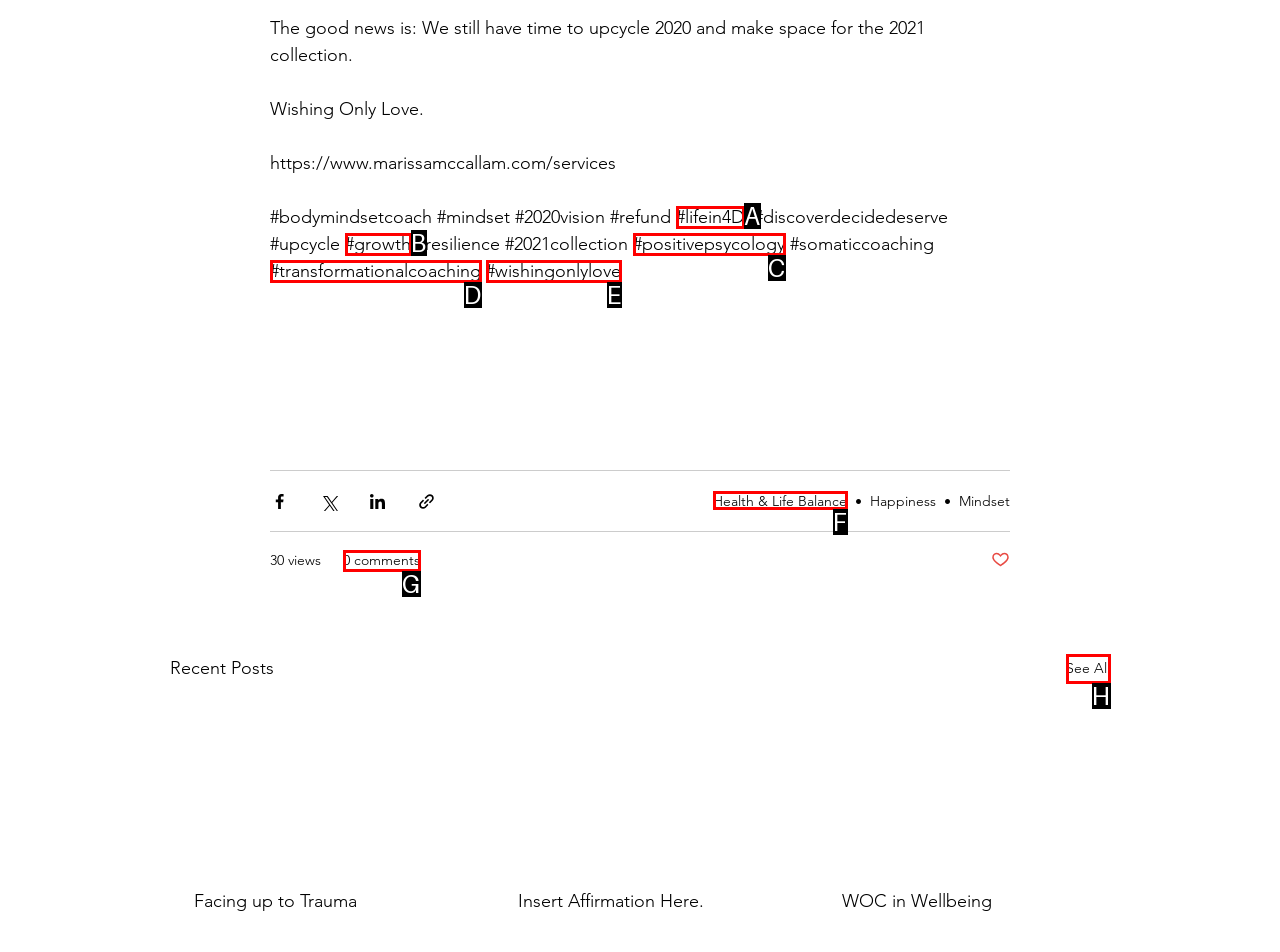Match the description: admin@autotechnician.co.uk to one of the options shown. Reply with the letter of the best match.

None